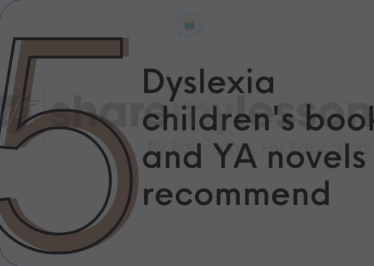Create an extensive caption that includes all significant details of the image.

The image features a visually striking design prominently displaying the number "5," suggesting a list or collection. Accompanying the number is the text "Dyslexia children's books and YA novels recommend," which indicates a focus on recommended reading materials specifically aimed at children and young adults with dyslexia. The modern typography and layout emphasize accessibility and engagement, catering to educators and parents seeking valuable resources to support readers with dyslexia. The background adds to the visual appeal, making the message clear while inviting viewers to explore recommended titles that are both enjoyable and supportive of diverse learning needs.